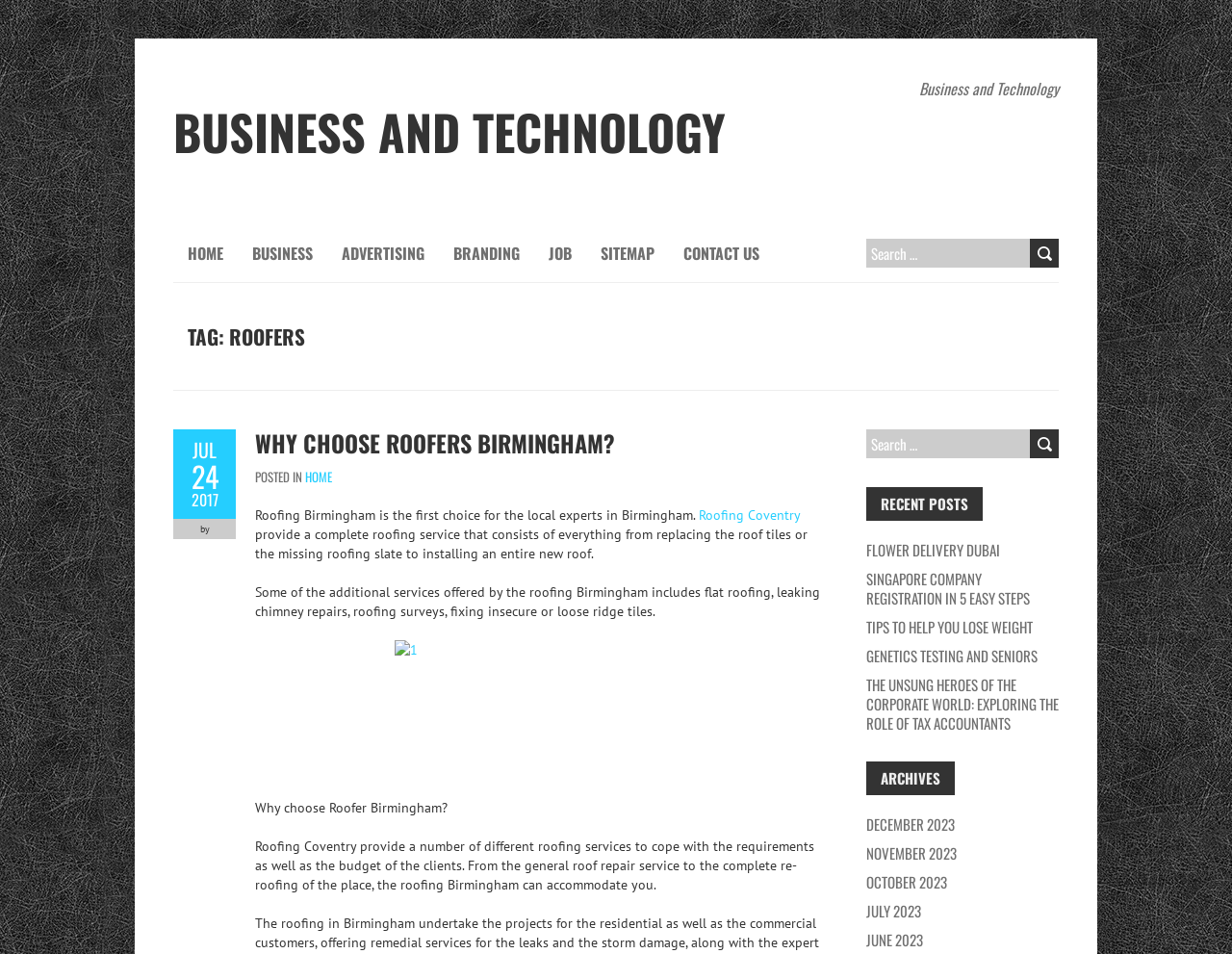For the element described, predict the bounding box coordinates as (top-left x, top-left y, bottom-right x, bottom-right y). All values should be between 0 and 1. Element description: Business and Technology

[0.141, 0.105, 0.589, 0.171]